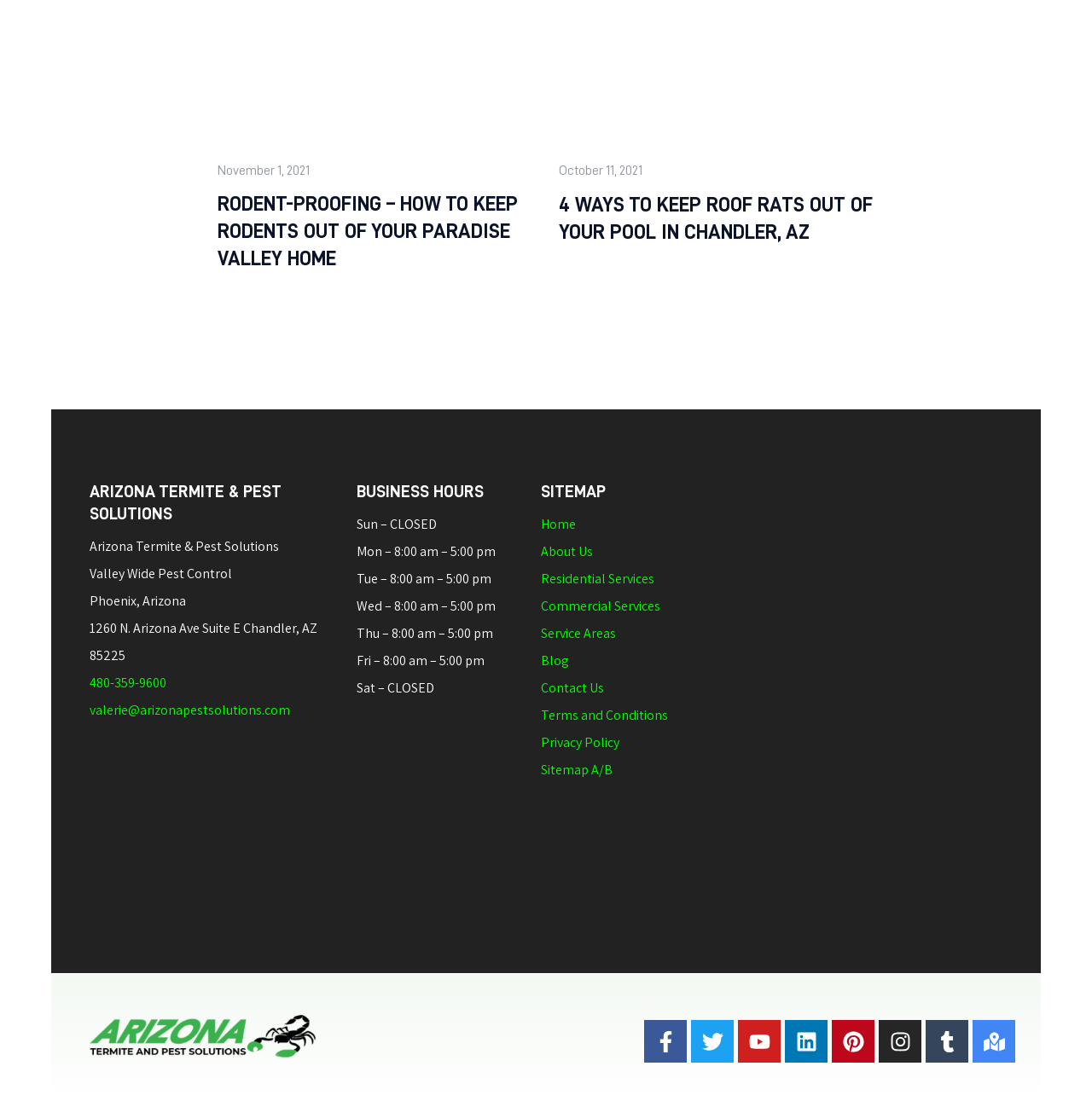What is the company name?
Please provide a single word or phrase based on the screenshot.

Arizona Termite & Pest Solutions